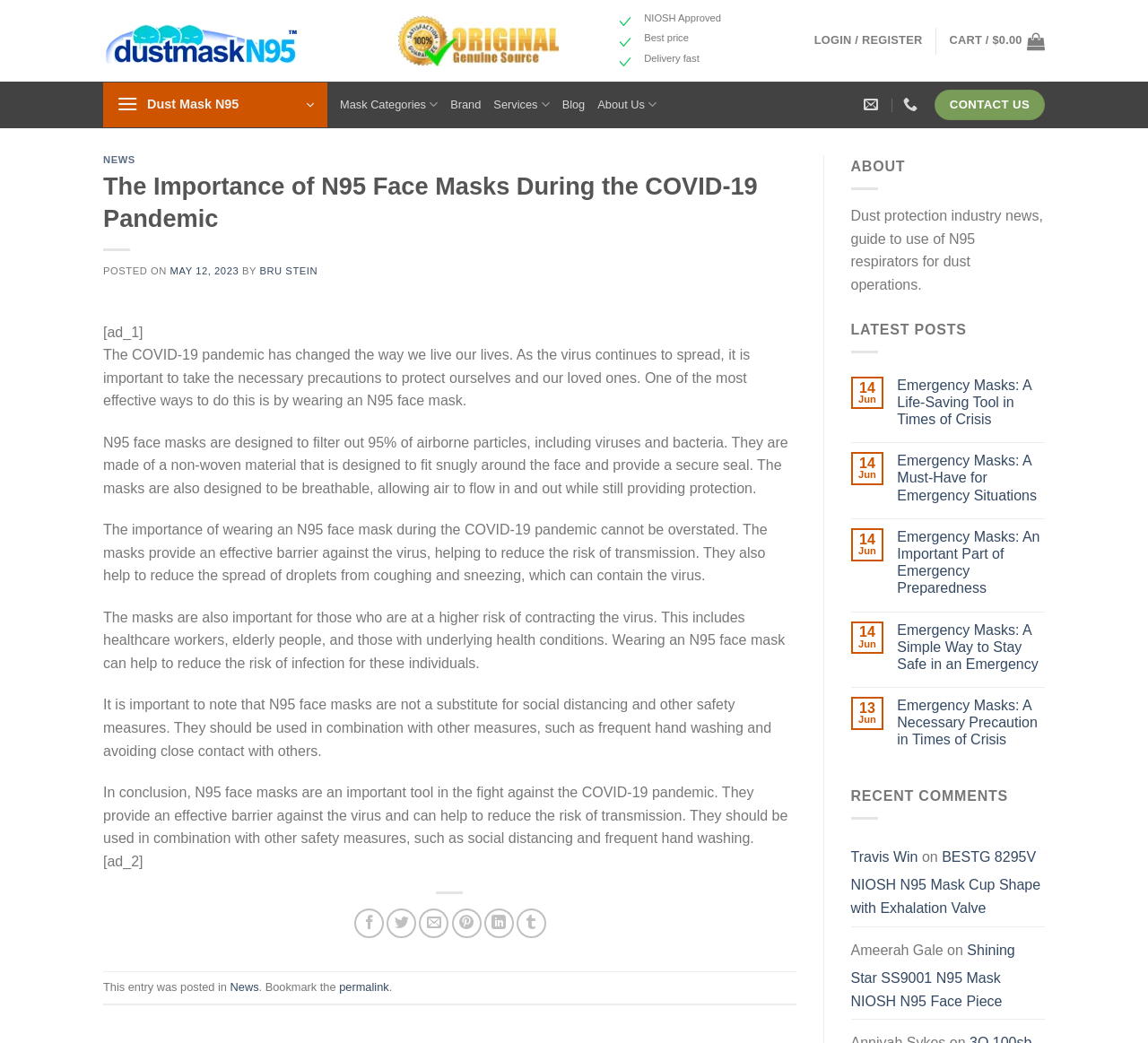Analyze and describe the webpage in a detailed narrative.

This webpage is about the importance of N95 face masks during the COVID-19 pandemic. At the top, there is a logo and a navigation menu with links to "Mask Categories", "Brand", "Services", "Blog", and "About Us". Below the navigation menu, there are two links, "LOGIN / REGISTER" and "CART / $0.00", and a search icon.

The main content of the webpage is an article about the importance of N95 face masks. The article is divided into several sections, each with a heading and a block of text. The headings include "NEWS", "The Importance of N95 Face Masks During the COVID-19 Pandemic", and "POSTED ON". The text describes the benefits of wearing N95 face masks, including their ability to filter out 95% of airborne particles, and their importance for healthcare workers, elderly people, and those with underlying health conditions.

To the right of the article, there is a sidebar with several sections. The top section has a heading "ABOUT" and a brief description of the website. Below that, there is a section with a heading "LATEST POSTS" and a list of four recent articles, each with a date and a brief summary. Further down, there is a section with a heading "RECENT COMMENTS" and a list of two comments, each with the name of the commenter and a brief quote.

At the bottom of the webpage, there is a footer with a copyright notice and a list of links to social media platforms, including Facebook, Twitter, and LinkedIn.